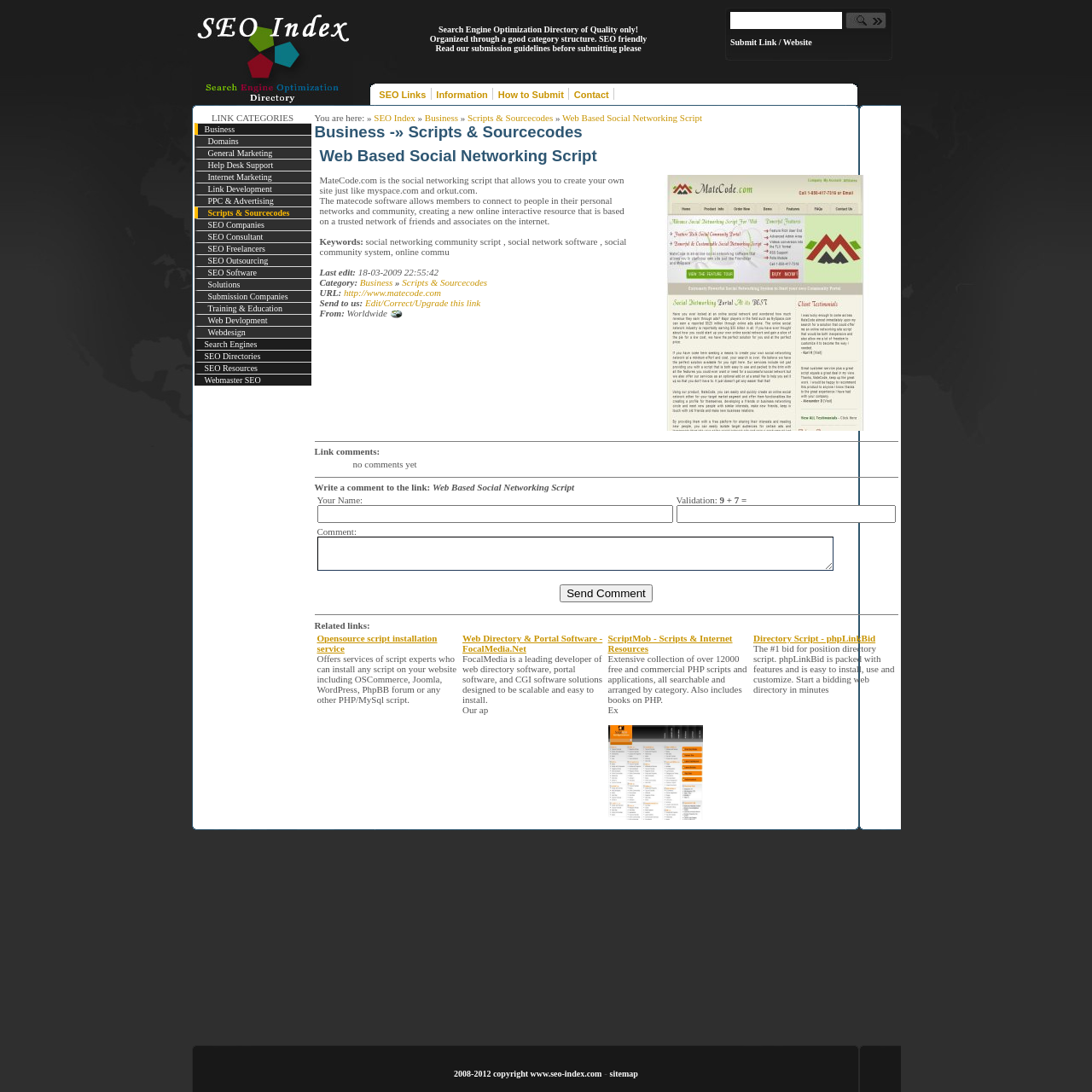Articulate a detailed summary of the webpage's content and design.

The webpage is a social networking script website, MateCode.com, which allows users to create their own social networking site similar to myspace.com and orkut.com. The website has a search engine optimization (SEO) directory with various categories and links to related websites.

At the top of the page, there is a search bar with a submit button. Below the search bar, there is a table with two columns. The left column has a logo and a brief description of the website, while the right column has a list of links to various SEO-related categories, including SEO links, new links, top links, recommended links, information, and how to submit.

Below the table, there is a section with a heading "You are here:" followed by a breadcrumb trail showing the current location in the website's hierarchy. This section also contains a description of the website, including its features and benefits.

On the left side of the page, there is a table with a list of link categories, including business, domains, general marketing, help desk support, internet marketing, link development, PPC & advertising, scripts & sourcecodes, SEO companies, SEO consultant, and SEO freelancers. Each category has a link to a related webpage.

The webpage has a simple and organized layout, with clear headings and concise text. The use of tables and columns helps to structure the content and make it easy to read. There are no images on the page, except for a small logo at the top.